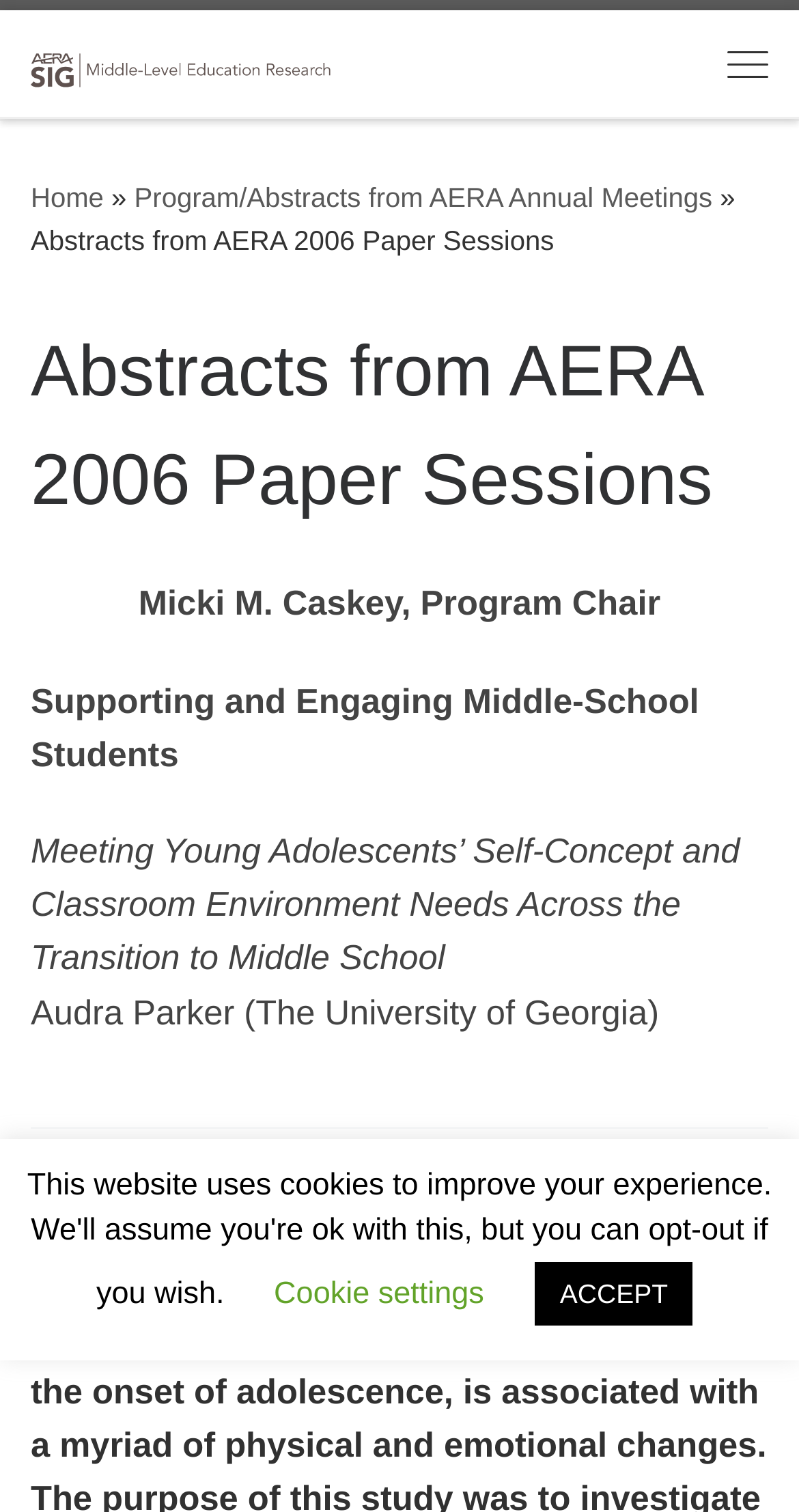Give the bounding box coordinates for the element described by: "Home".

[0.038, 0.12, 0.13, 0.141]